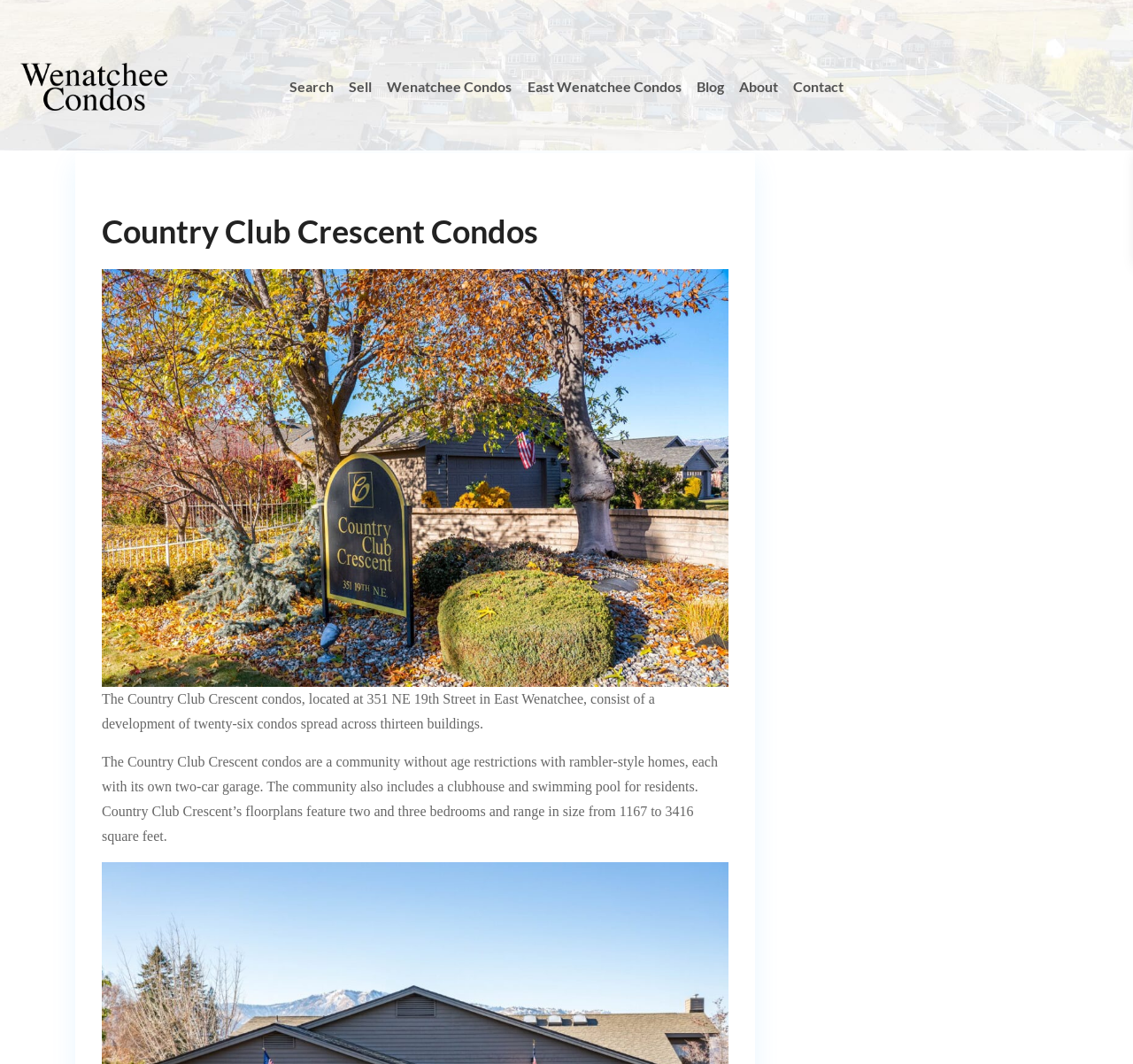Answer the question with a single word or phrase: 
How many bedrooms do the floorplans feature?

Two and three